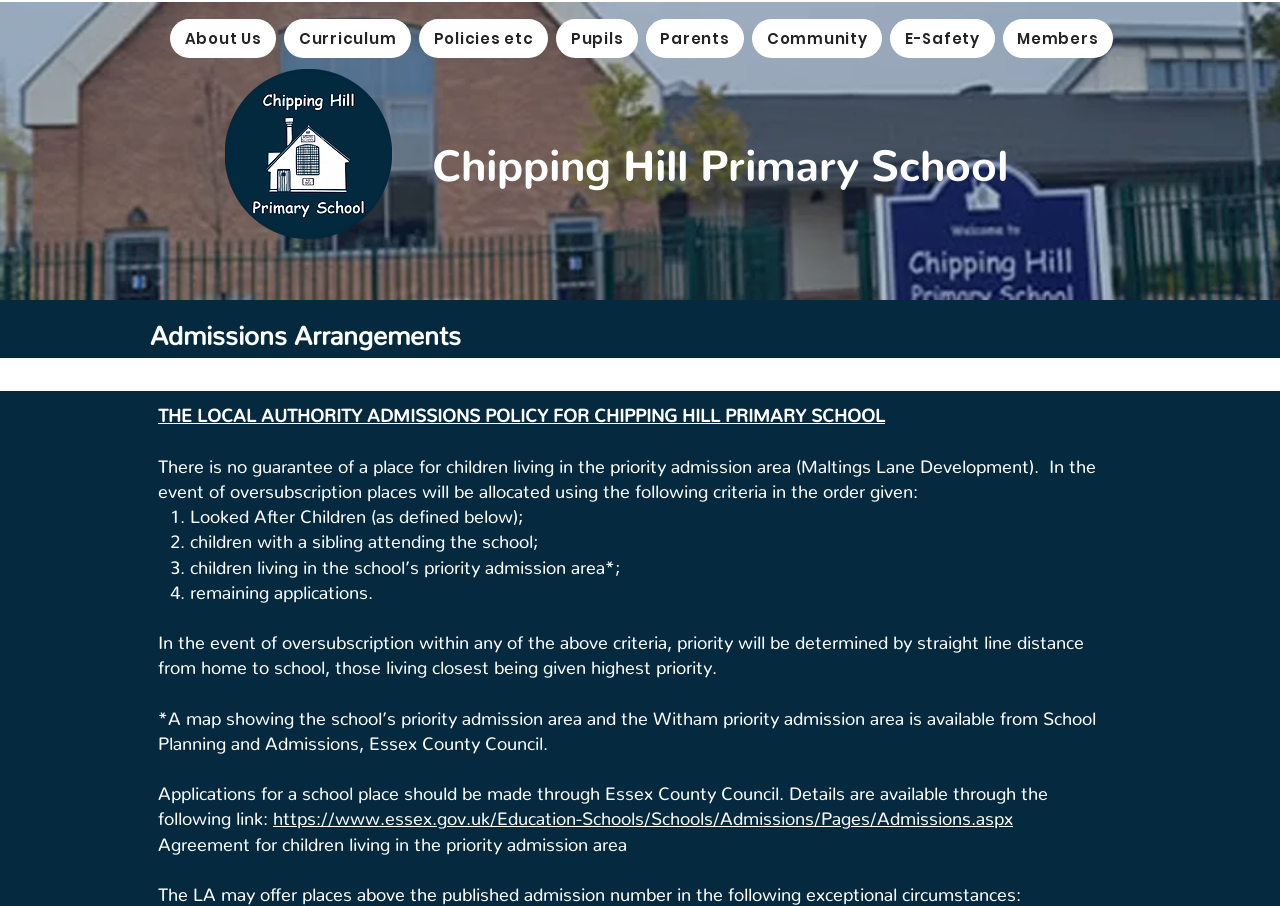Please specify the bounding box coordinates of the area that should be clicked to accomplish the following instruction: "Click the 'Pupils' button". The coordinates should consist of four float numbers between 0 and 1, i.e., [left, top, right, bottom].

[0.434, 0.021, 0.498, 0.064]